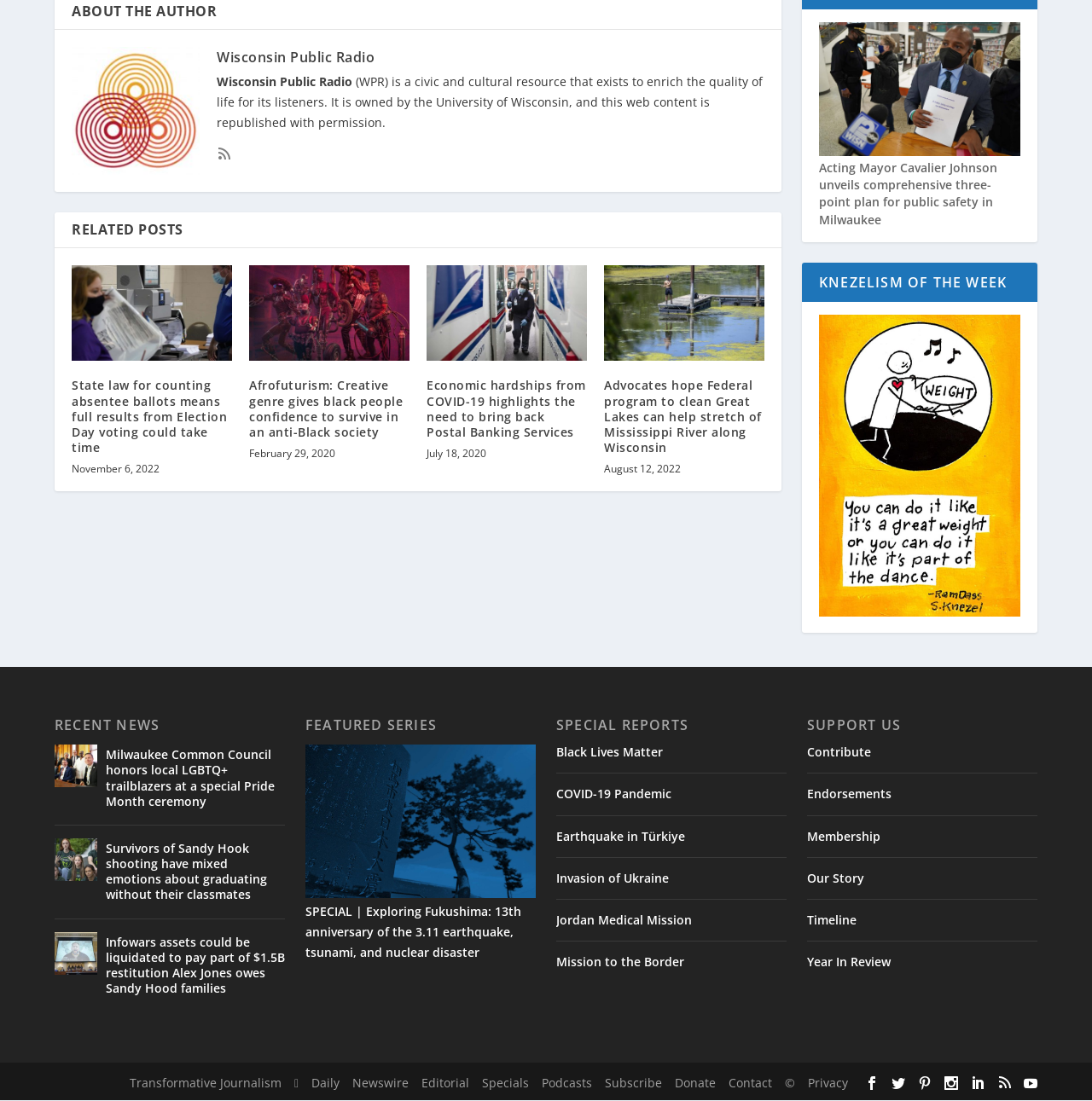Can you find the bounding box coordinates for the element to click on to achieve the instruction: "View the 'State law for counting absentee ballots means full results from Election Day voting could take time' article"?

[0.066, 0.23, 0.212, 0.318]